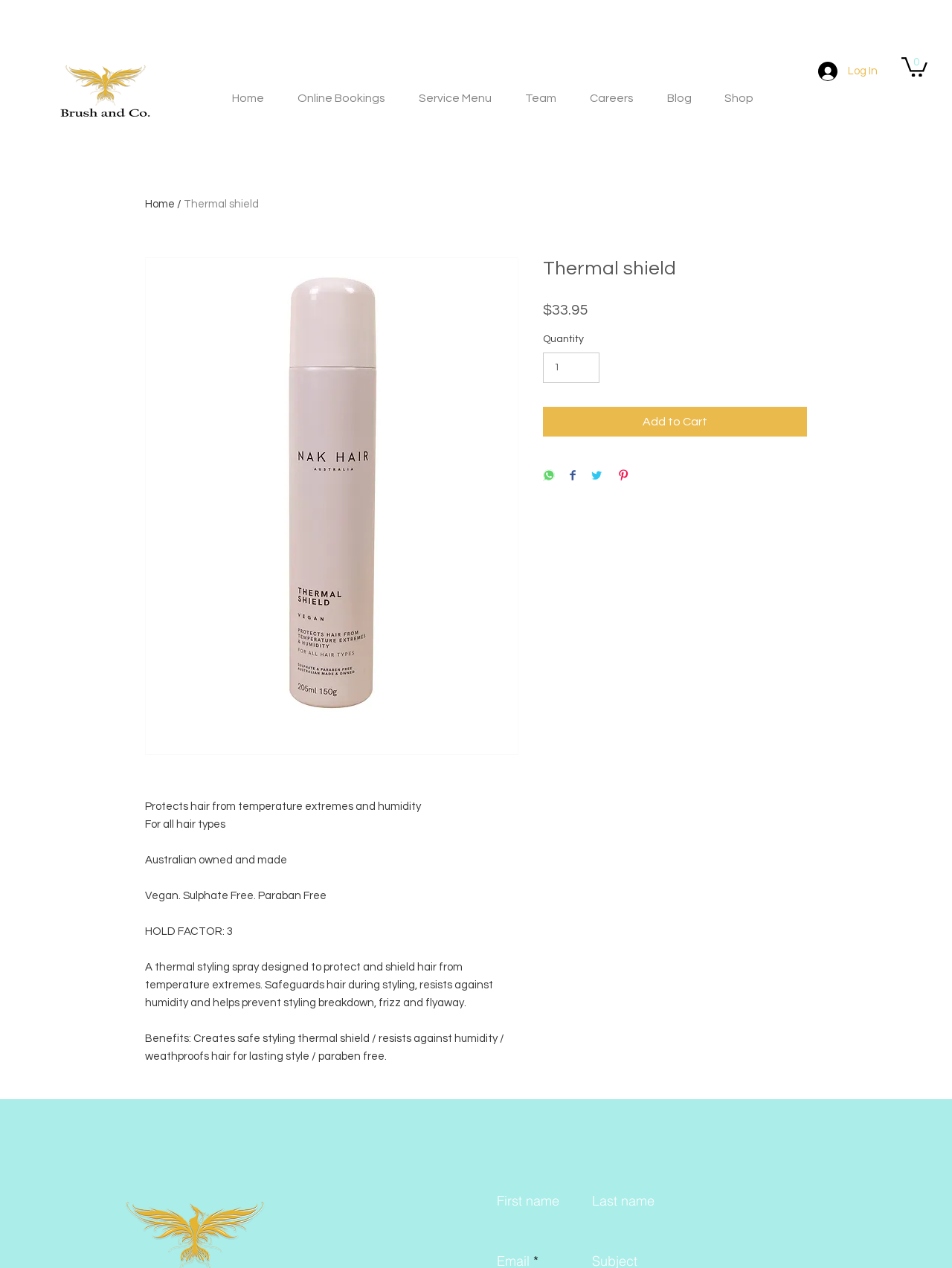Please locate the bounding box coordinates for the element that should be clicked to achieve the following instruction: "Add the Thermal shield product to Cart". Ensure the coordinates are given as four float numbers between 0 and 1, i.e., [left, top, right, bottom].

[0.57, 0.321, 0.848, 0.344]